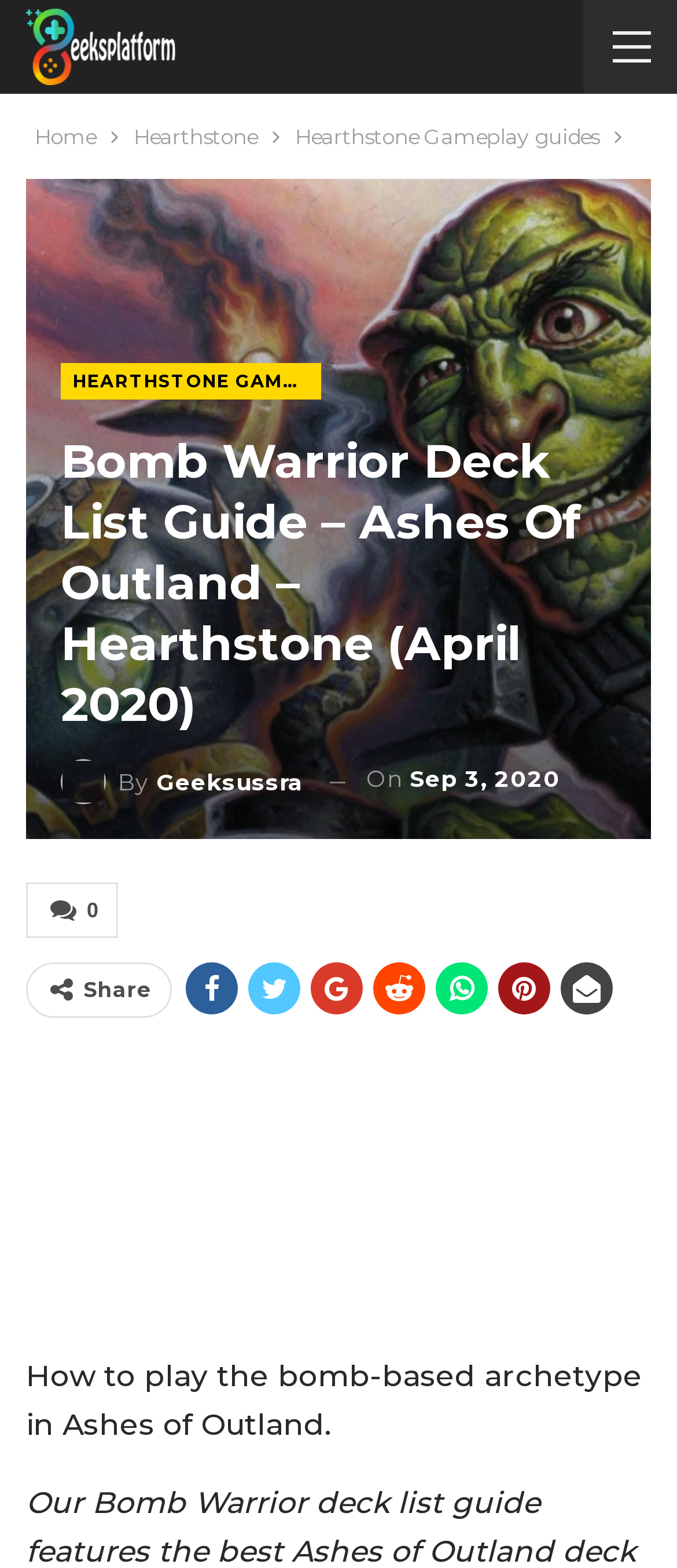Reply to the question with a single word or phrase:
How many social media sharing links are available?

6